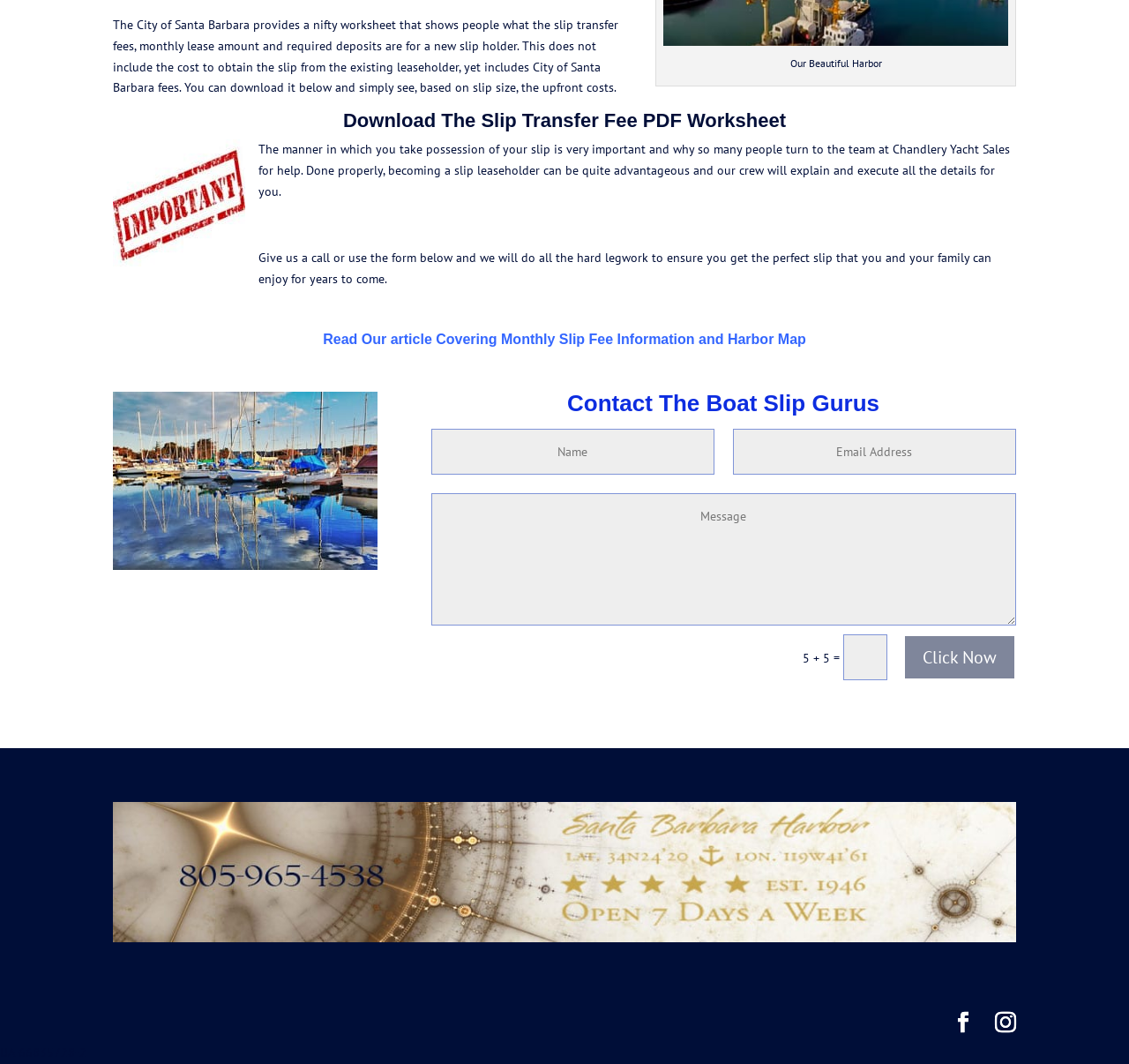Using the details from the image, please elaborate on the following question: What can be downloaded from the webpage?

The webpage allows users to download a PDF worksheet that provides information on slip transfer fees, monthly lease amounts, and required deposits for new slip holders.